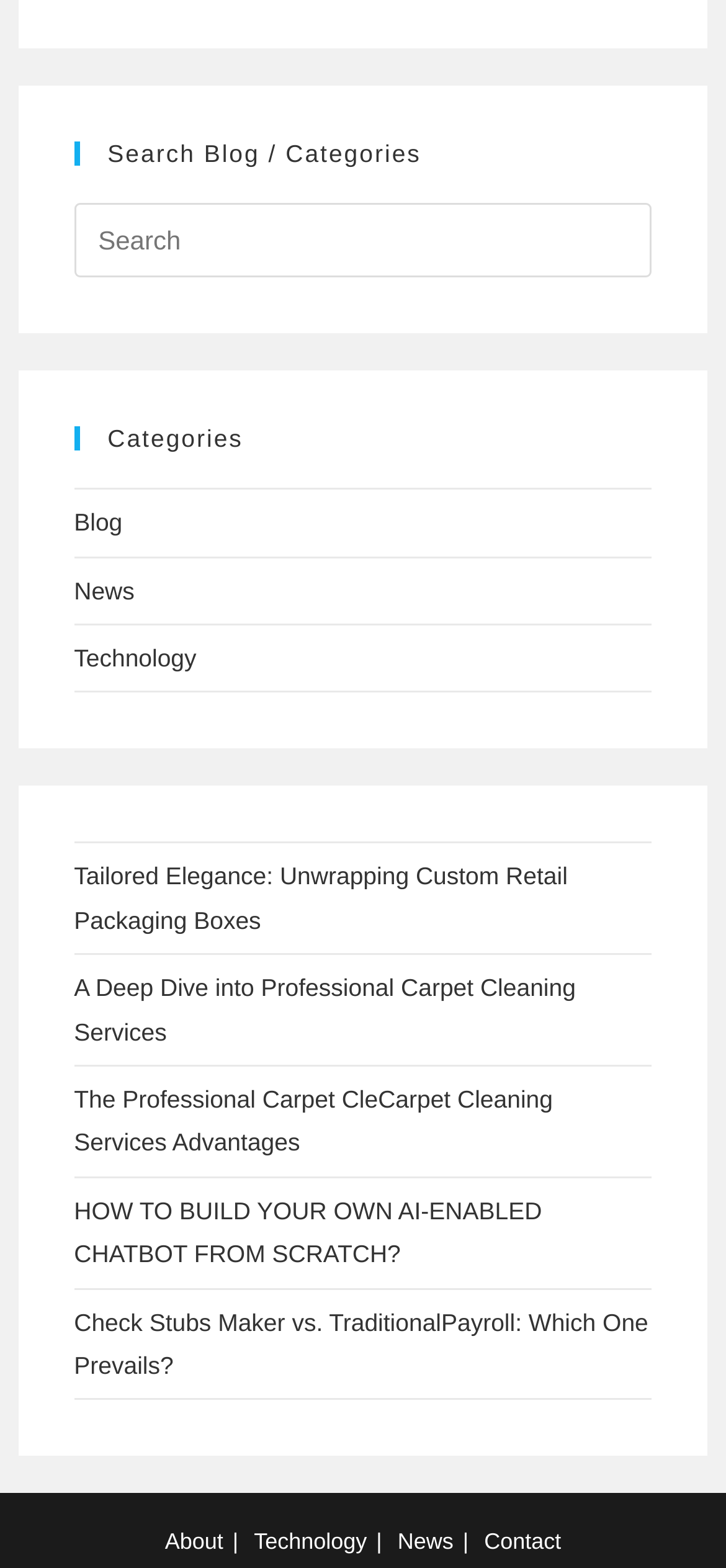Determine the bounding box coordinates of the clickable region to follow the instruction: "Contact us".

[0.667, 0.975, 0.773, 0.992]